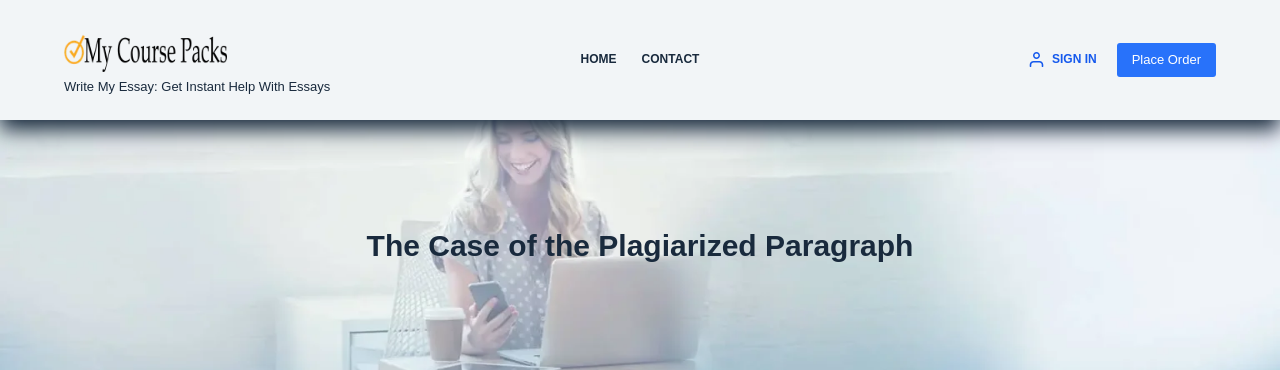What is the name of the website?
Please respond to the question with a detailed and informative answer.

The header of the website clearly displays the name 'My Course Packs' alongside a tagline, indicating that this is the title of the website, which provides essay writing help to users.